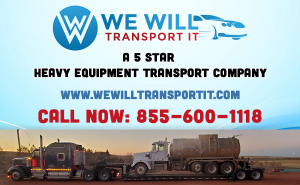Generate an elaborate description of what you see in the image.

The image features a promotional advertisement for "We Will Transport It," a five-star heavy equipment transport company. The design prominently displays the company logo, which includes a stylized truck and airplane, reinforcing their commitment to transport services. Below the logo, a clear message states the company's stellar reputation with the phrase "A 5 STAR HEAVY EQUIPMENT TRANSPORT COMPANY." 

The top of the ad invites potential customers to visit their website at www.wewilltransportit.com, ensuring easy access to more information. Additionally, a bold call to action is made with the phrase "CALL NOW: 855-600-1118," encouraging immediate contact for transport services. The background features a gradient color design, enhancing the visibility of the text and imagery, while the photo showcases a large transport truck

This advertisement effectively communicates the company’s service offerings and contact information, targeting individuals in need of heavy equipment transport solutions.